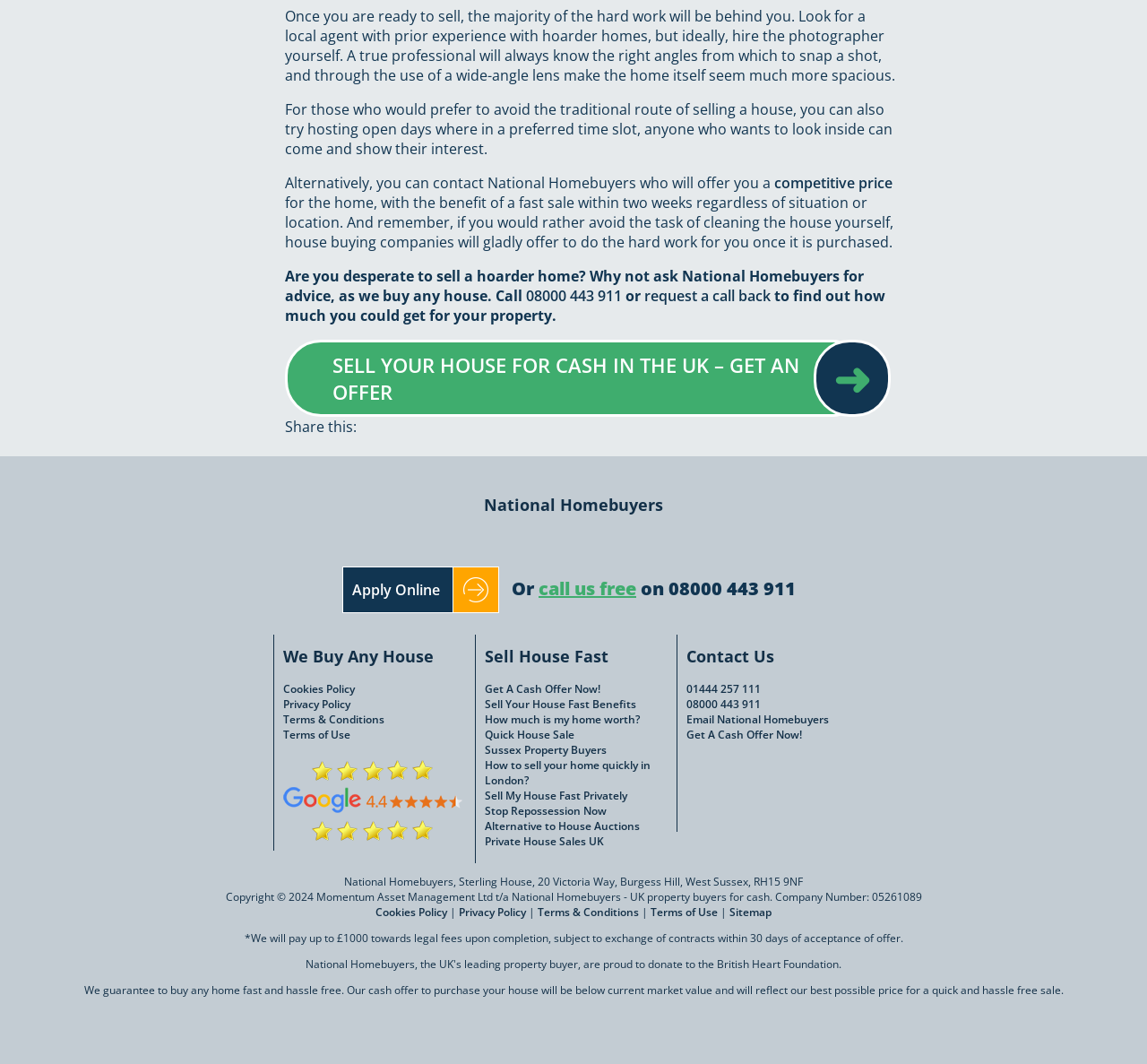Locate the bounding box coordinates of the item that should be clicked to fulfill the instruction: "Click 'SELL YOUR HOUSE FOR CASH IN THE UK – GET AN OFFER'".

[0.29, 0.33, 0.704, 0.381]